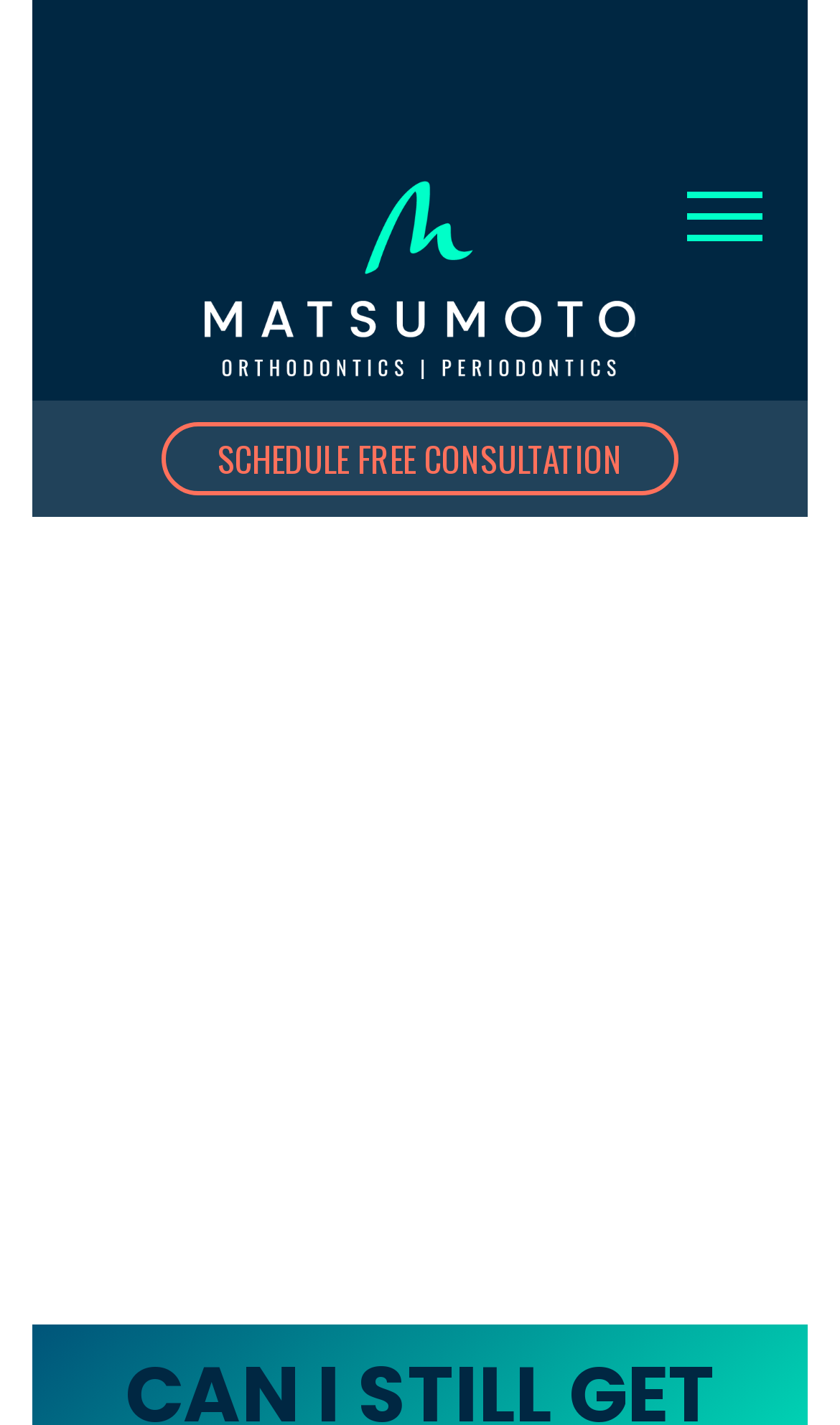Using the provided element description: "alt="logo"", determine the bounding box coordinates of the corresponding UI element in the screenshot.

[0.244, 0.127, 0.756, 0.266]